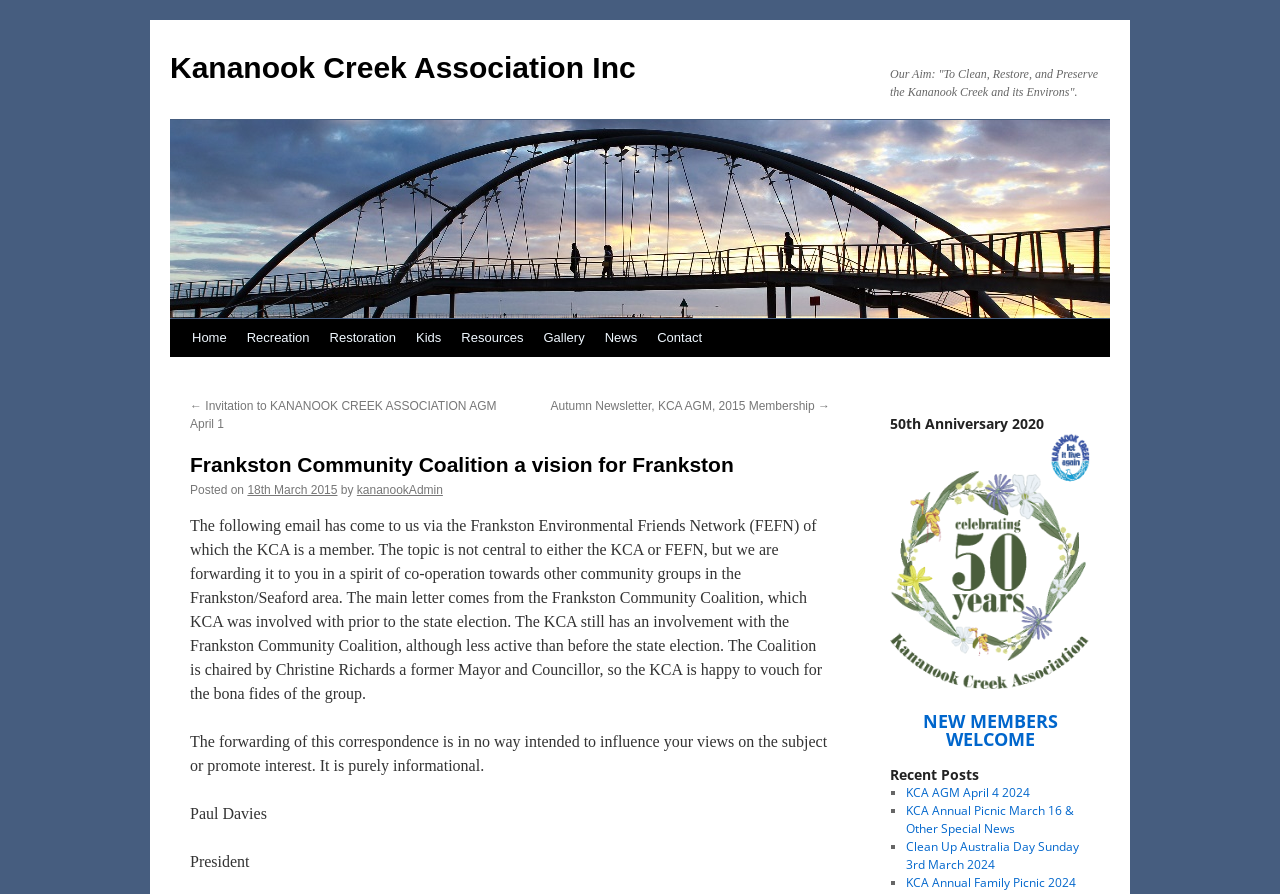What is the title of the upcoming event on March 16?
Answer the question with a thorough and detailed explanation.

The title of the upcoming event on March 16 is mentioned in the link 'KCA Annual Picnic March 16 & Other Special News' which is located in the 'Recent Posts' section of the webpage.